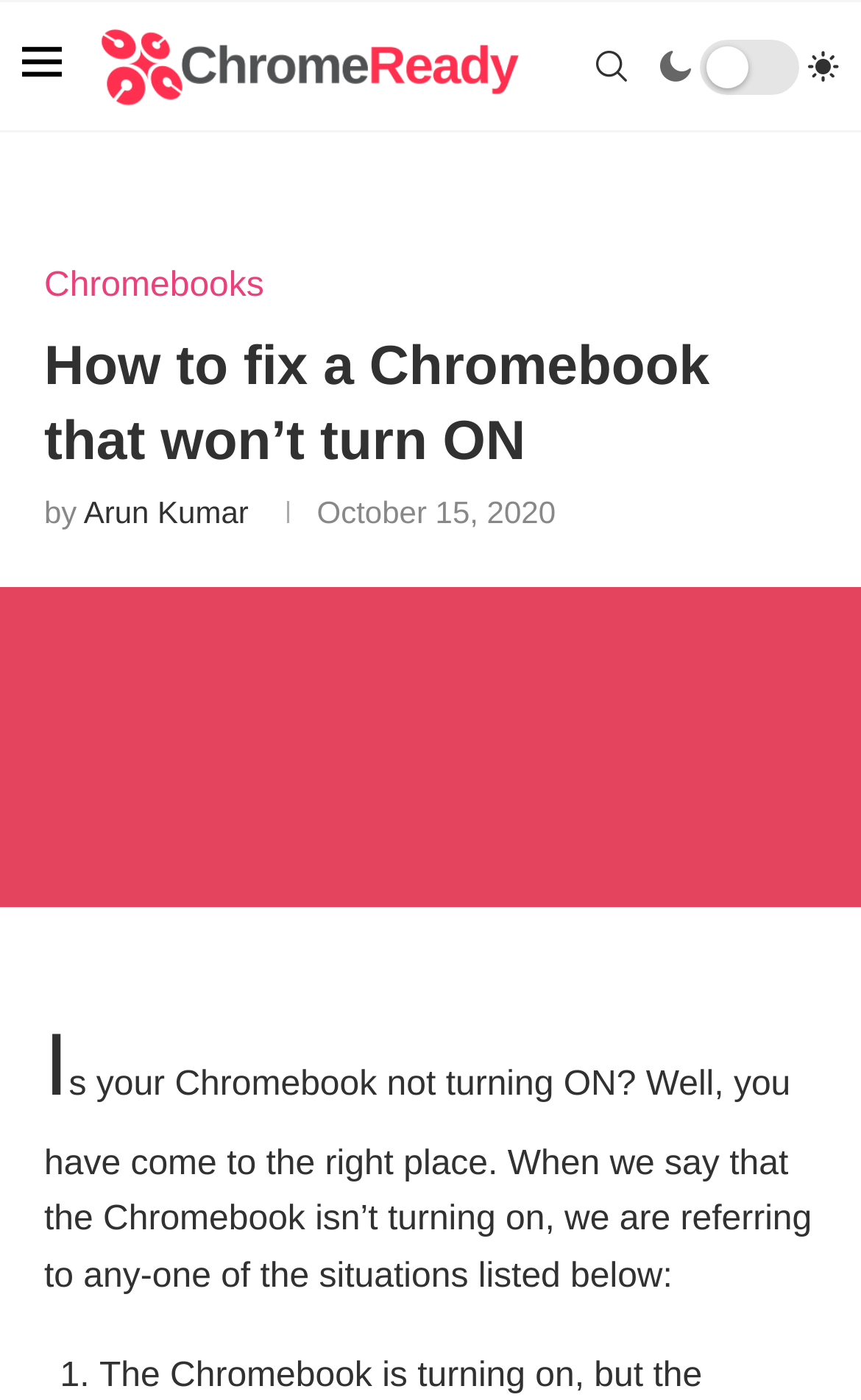Provide a brief response to the question using a single word or phrase: 
What is the website about?

Fixing Chromebook